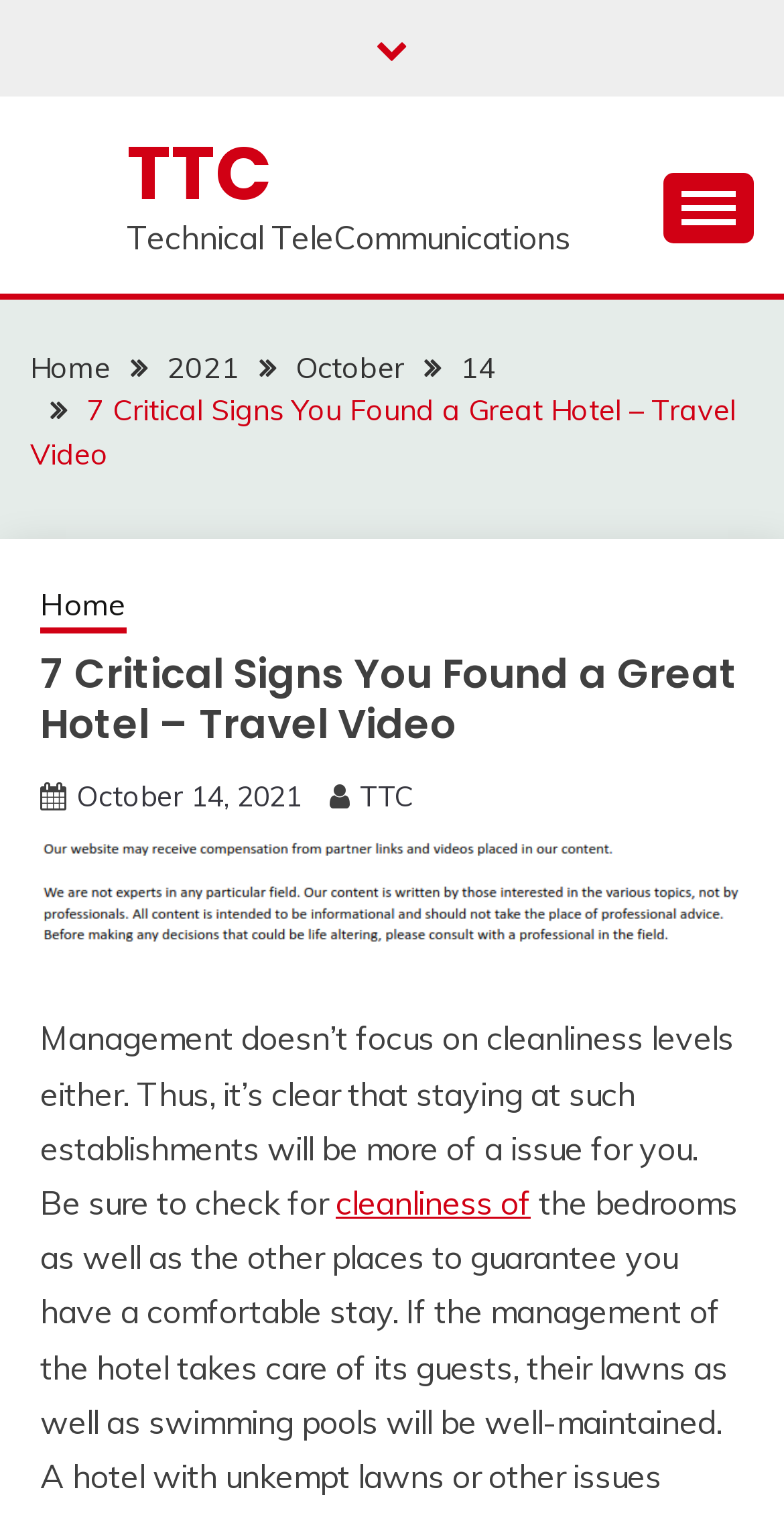What is the date of the article?
Look at the screenshot and give a one-word or phrase answer.

October 14, 2021